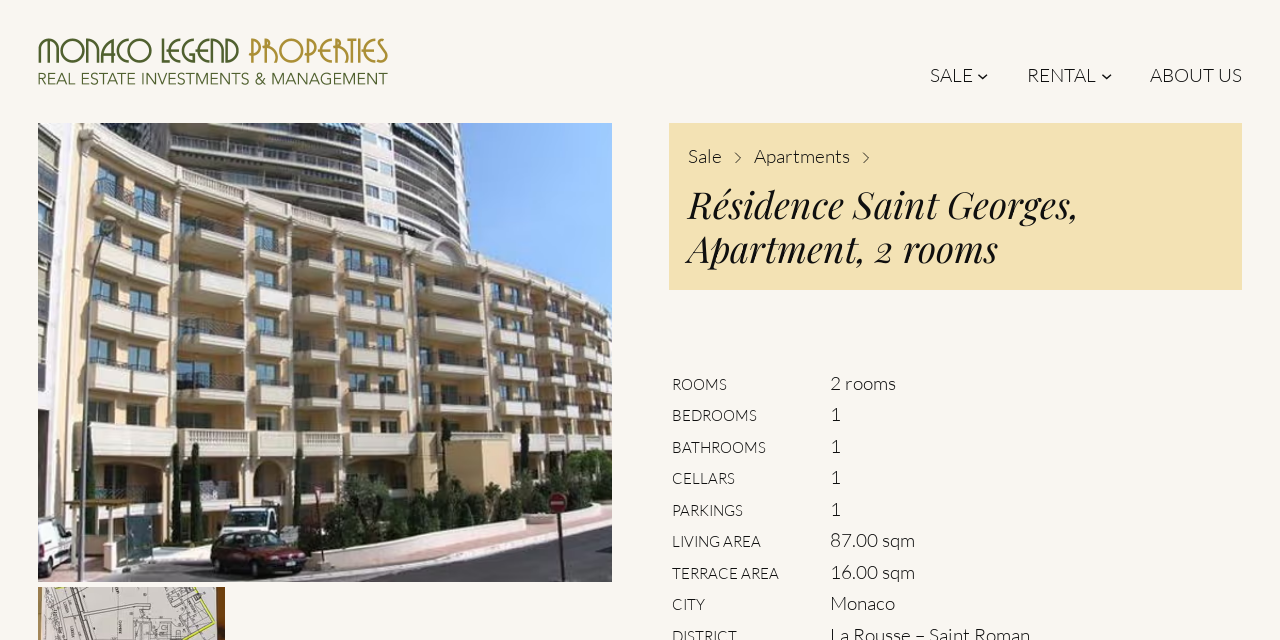Given the following UI element description: "Apartments", find the bounding box coordinates in the webpage screenshot.

[0.589, 0.225, 0.667, 0.262]